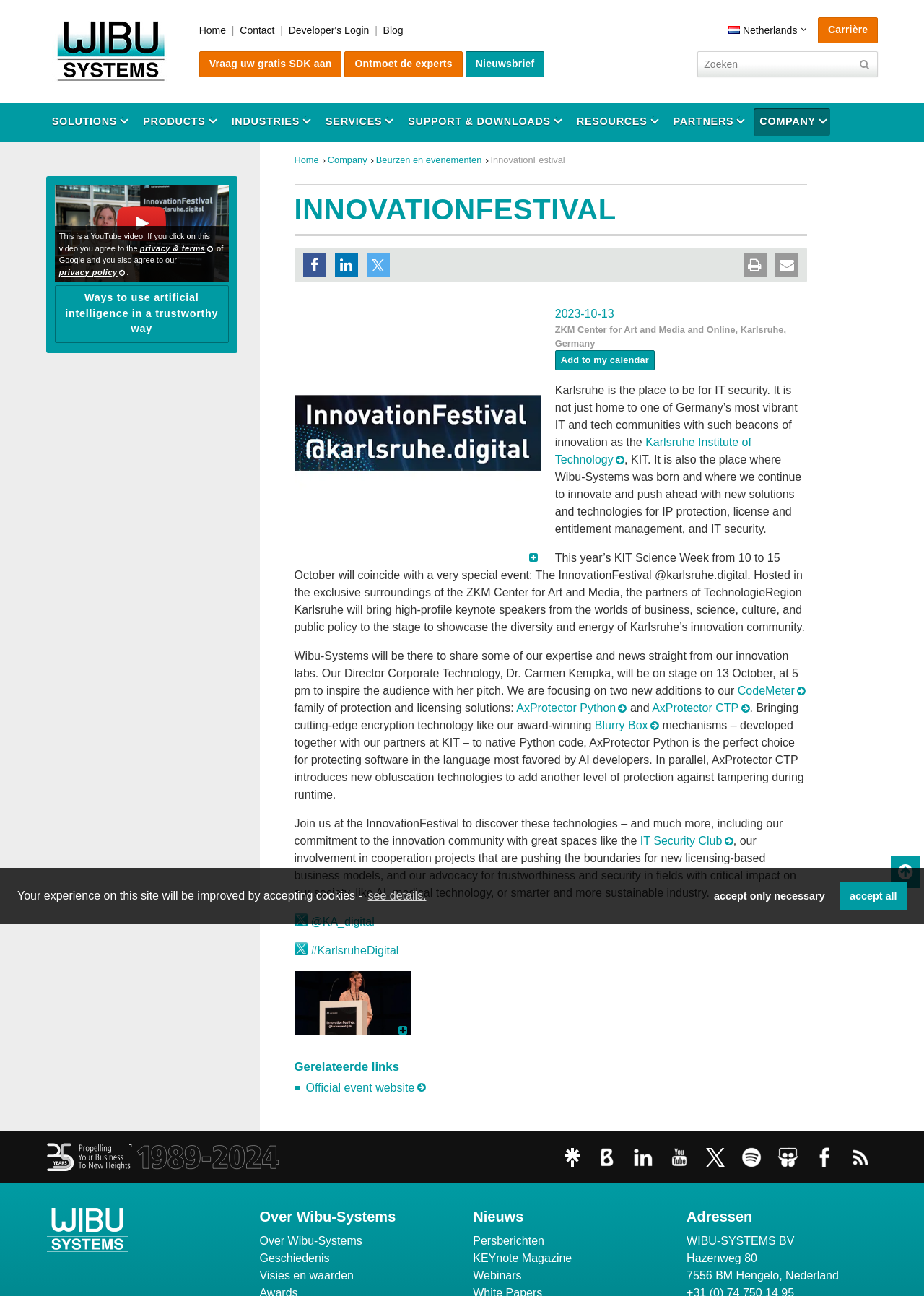Please reply with a single word or brief phrase to the question: 
What is the main category of products offered by this company?

Software Monetization